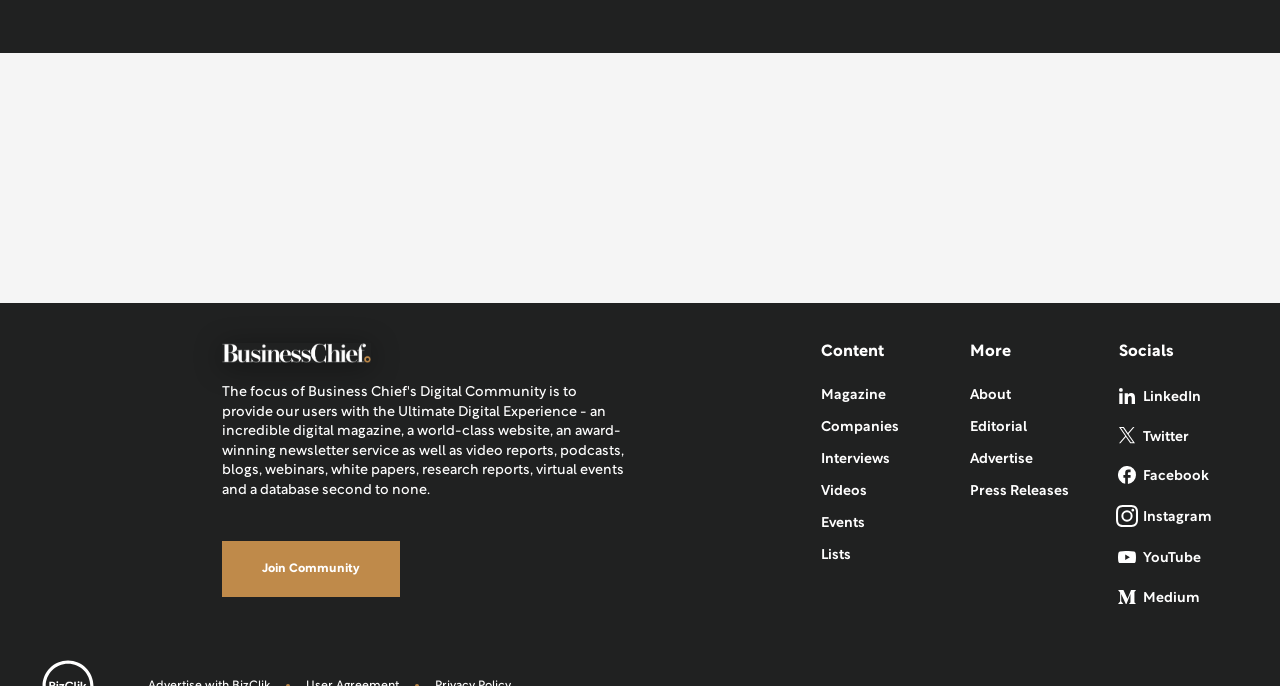Provide the bounding box coordinates of the section that needs to be clicked to accomplish the following instruction: "Click the Join Community button."

[0.173, 0.788, 0.312, 0.871]